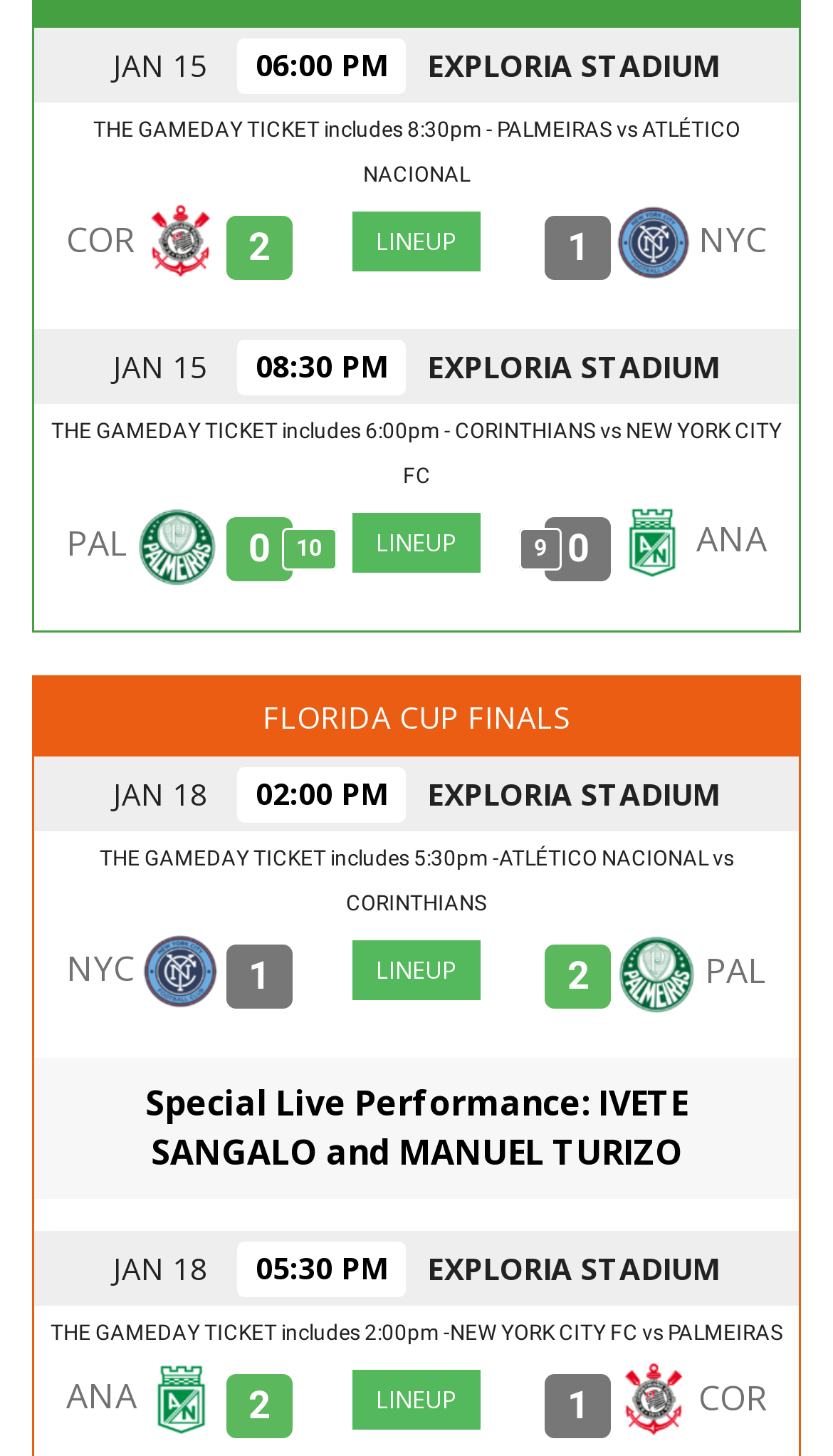Please provide a detailed answer to the question below by examining the image:
What is the date of the match between Corinthians and New York City FC?

By examining the webpage, I can see that the match between Corinthians and New York City FC is scheduled for JAN 15, as indicated by the heading 'JAN 15 06:00 PMEXPLORIA STADIUM'.